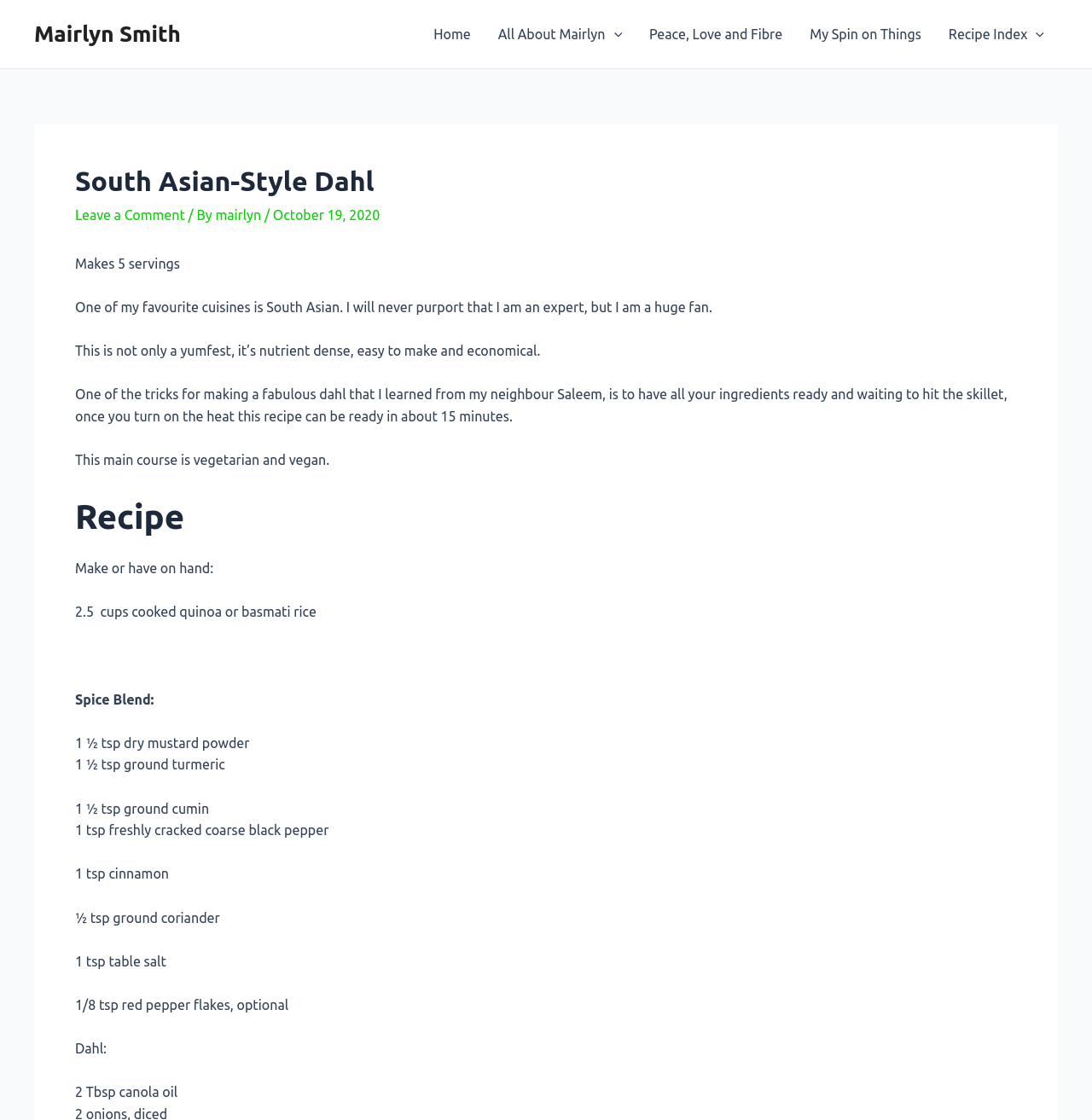Can you pinpoint the bounding box coordinates for the clickable element required for this instruction: "Click on the 'Leave a Comment' link"? The coordinates should be four float numbers between 0 and 1, i.e., [left, top, right, bottom].

[0.069, 0.185, 0.169, 0.199]